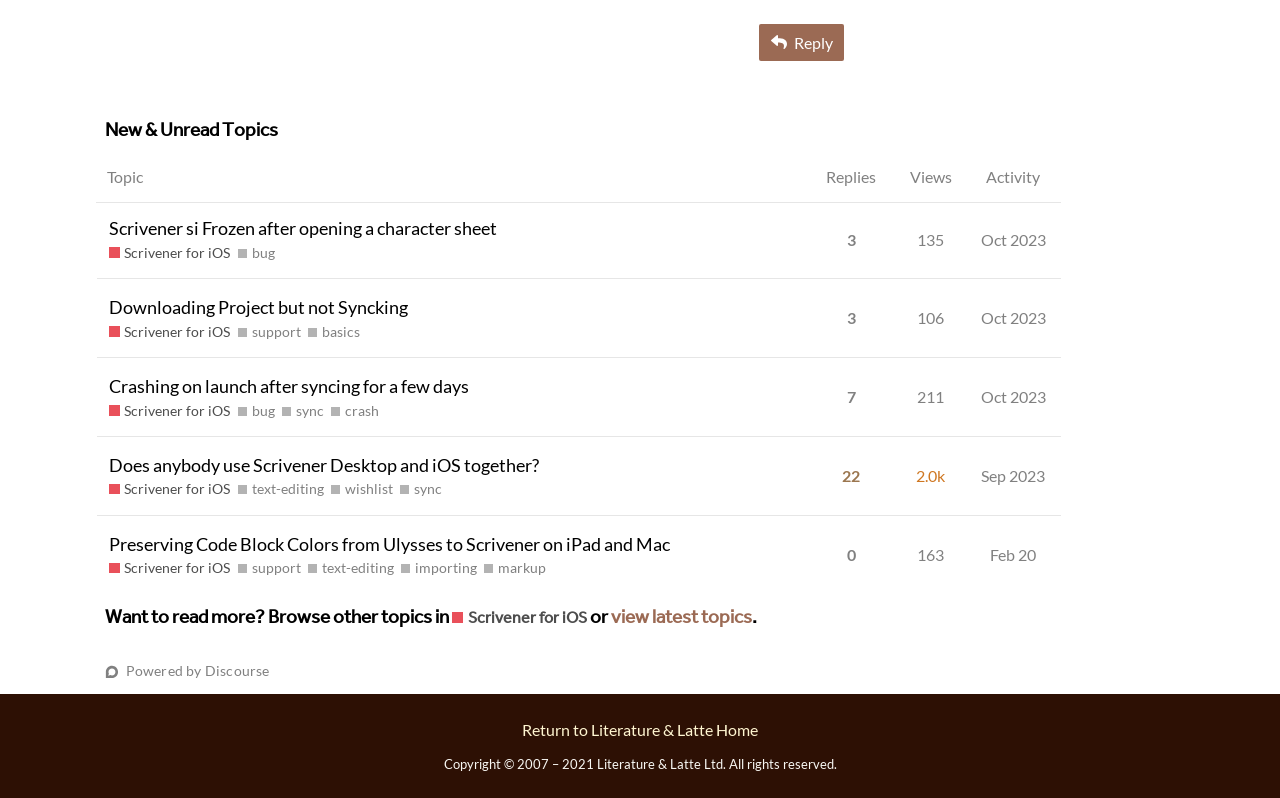What is the topic with the most replies?
Look at the image and respond with a single word or a short phrase.

Does anybody use Scrivener Desktop and iOS together?